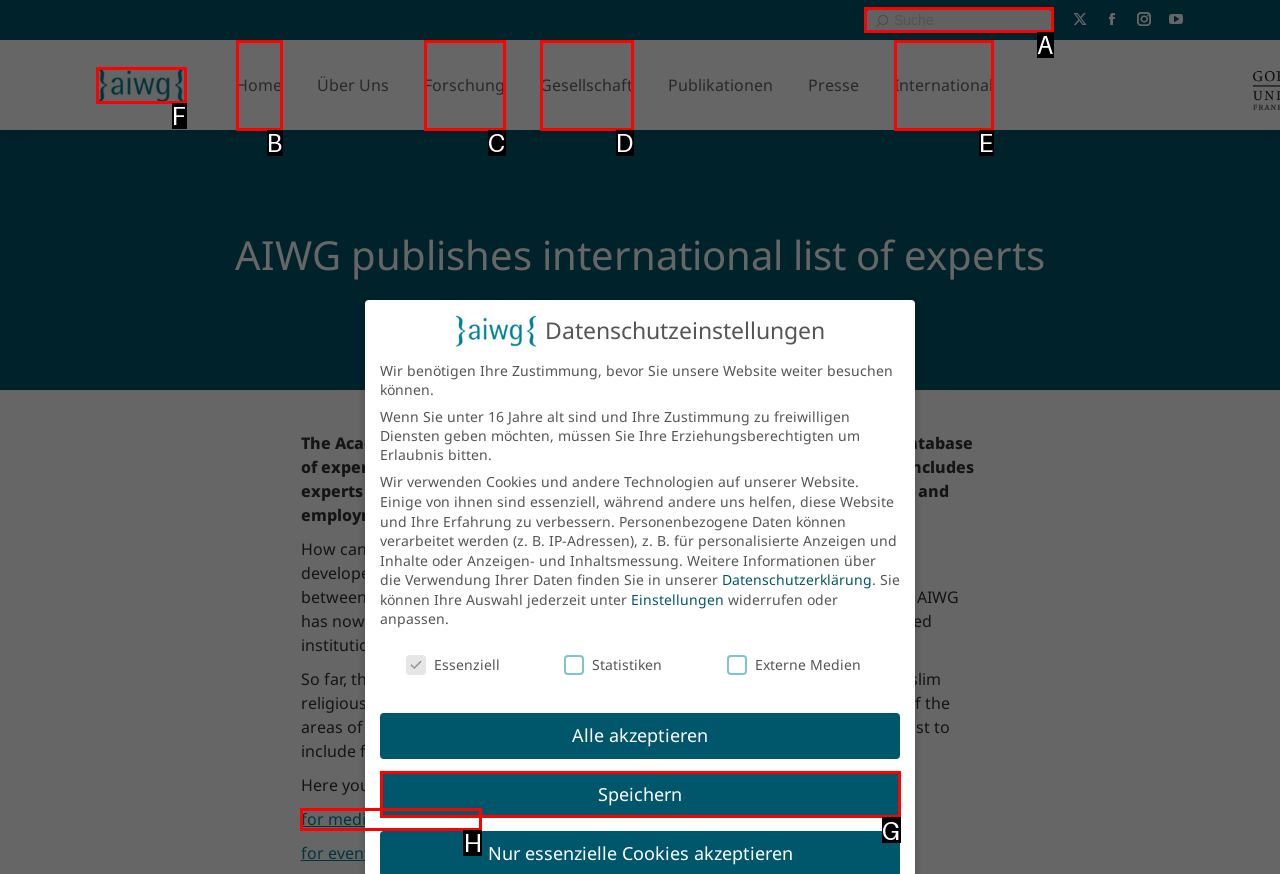Select the correct UI element to complete the task: Search for experts
Please provide the letter of the chosen option.

A